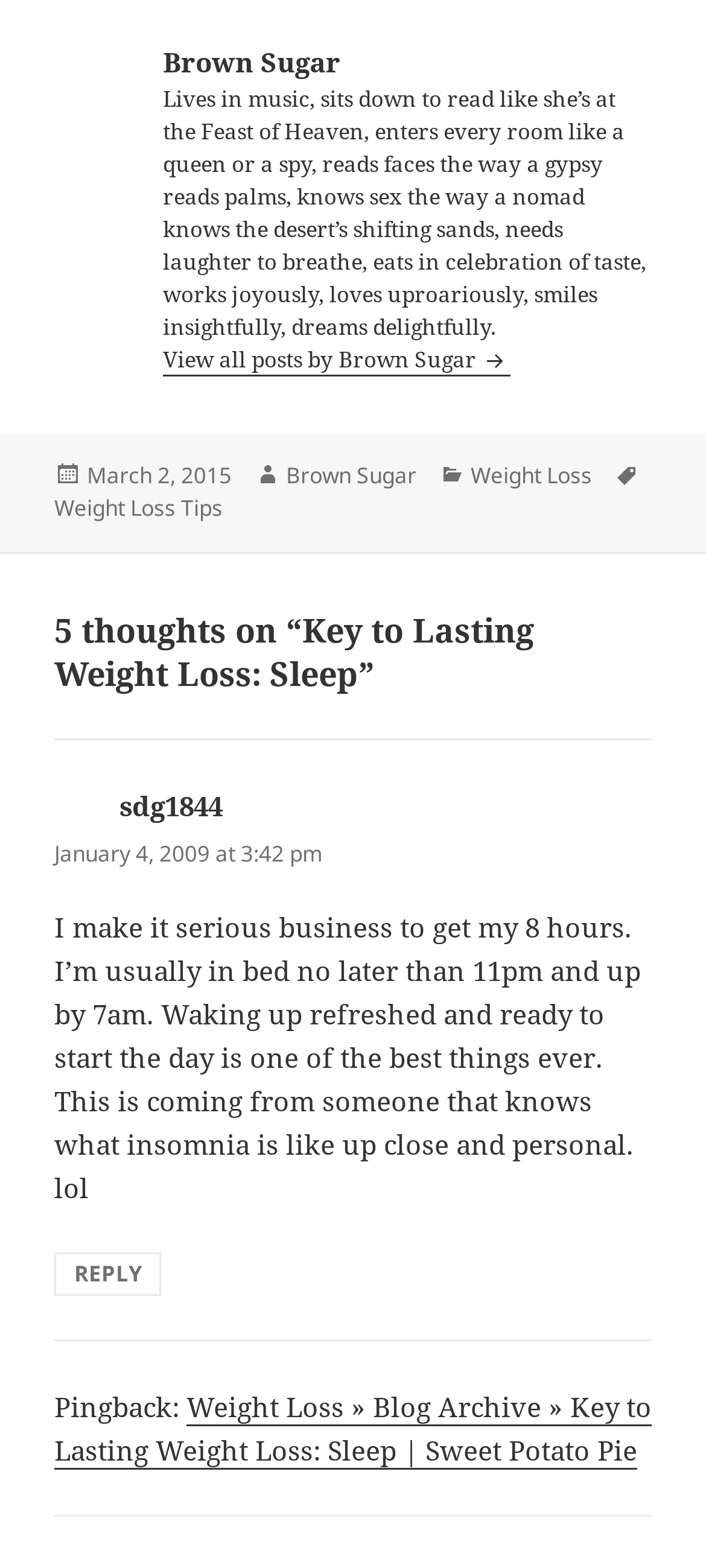What is the time of the comment by sdg1844?
Make sure to answer the question with a detailed and comprehensive explanation.

I found the time of the comment by looking at the comment section, where it says 'January 4, 2009 at 3:42 pm' next to the username 'sdg1844'.